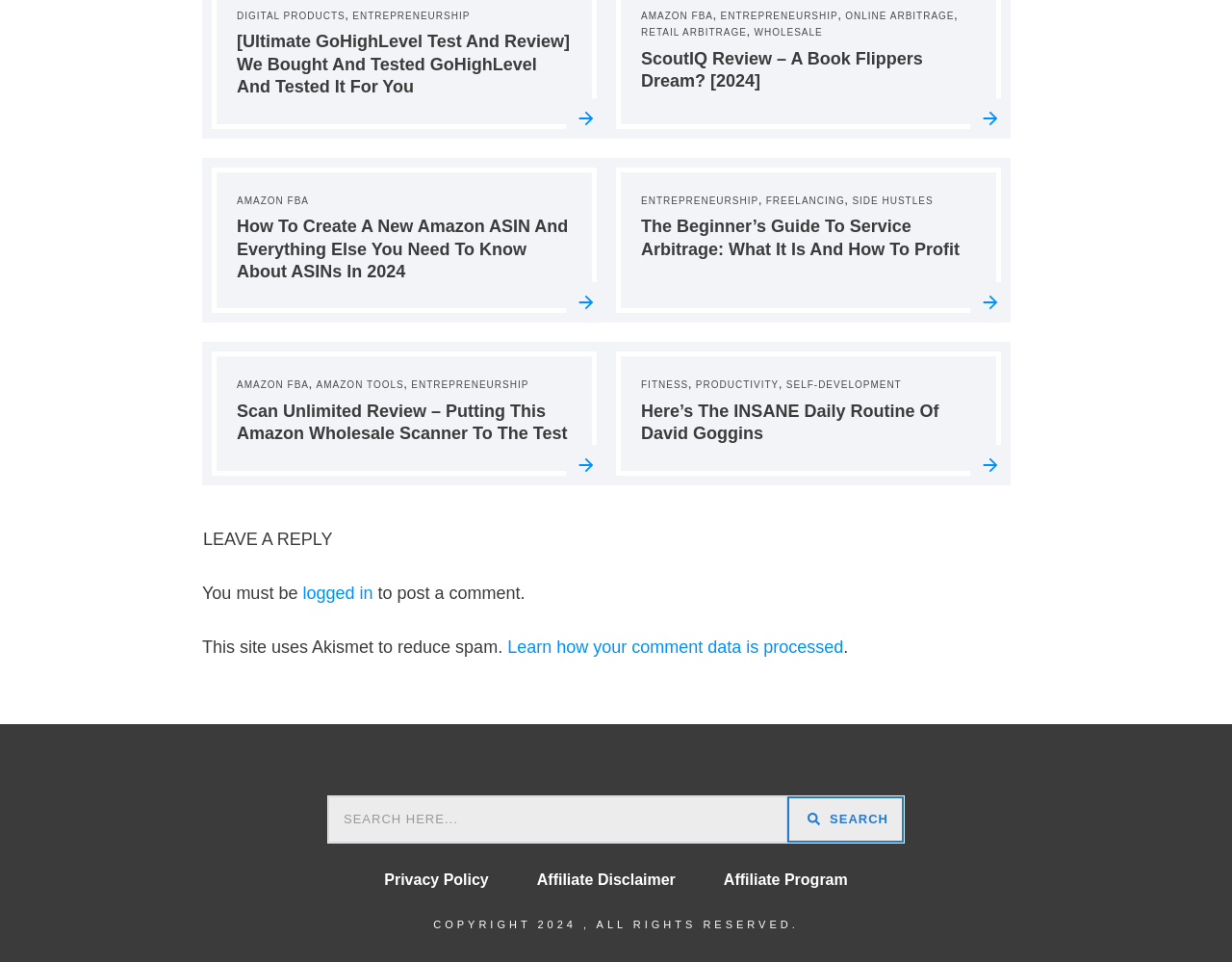Find and specify the bounding box coordinates that correspond to the clickable region for the instruction: "Click on 'DIGITAL PRODUCTS'".

[0.192, 0.011, 0.28, 0.022]